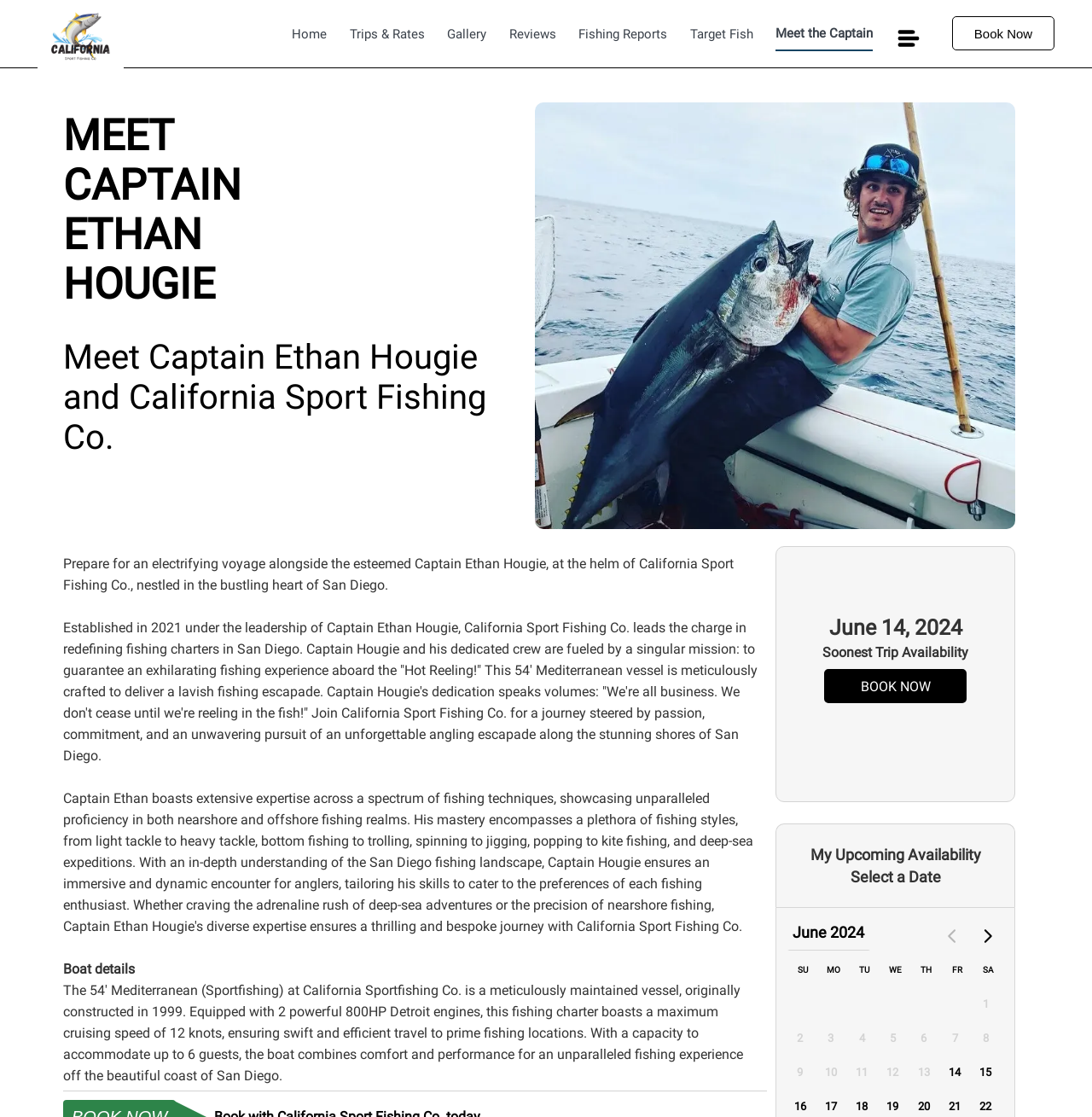What is the name of the fishing company?
Refer to the image and respond with a one-word or short-phrase answer.

California Sport Fishing Co.